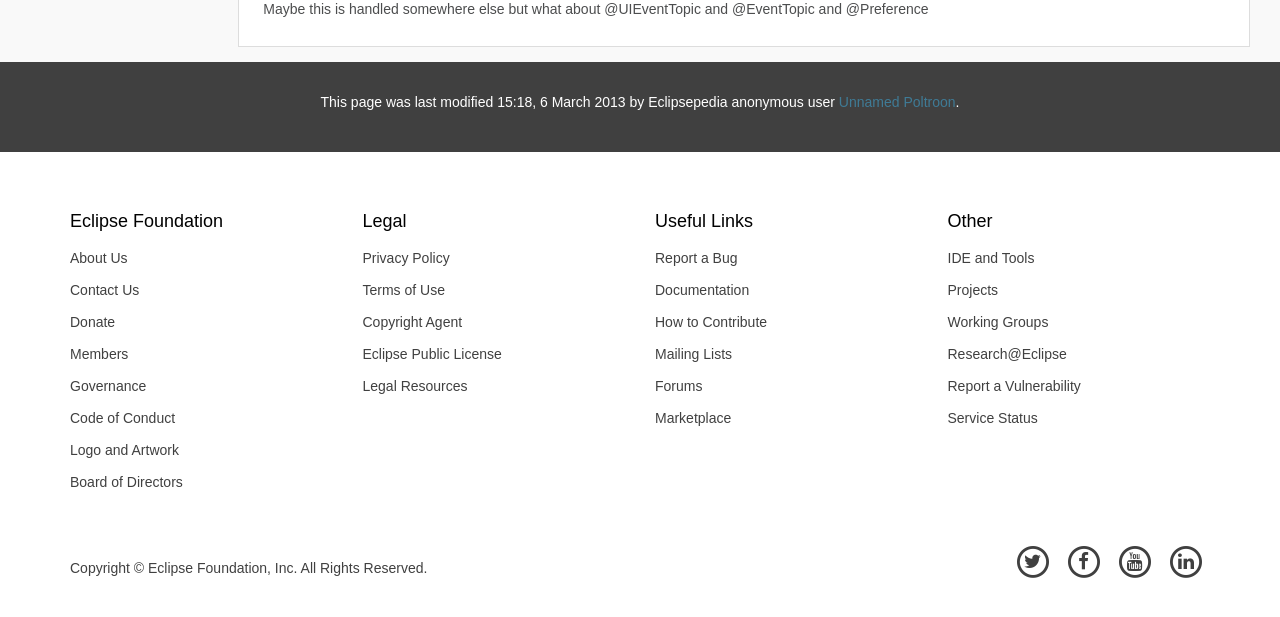Highlight the bounding box of the UI element that corresponds to this description: "Projects".

[0.729, 0.444, 0.945, 0.496]